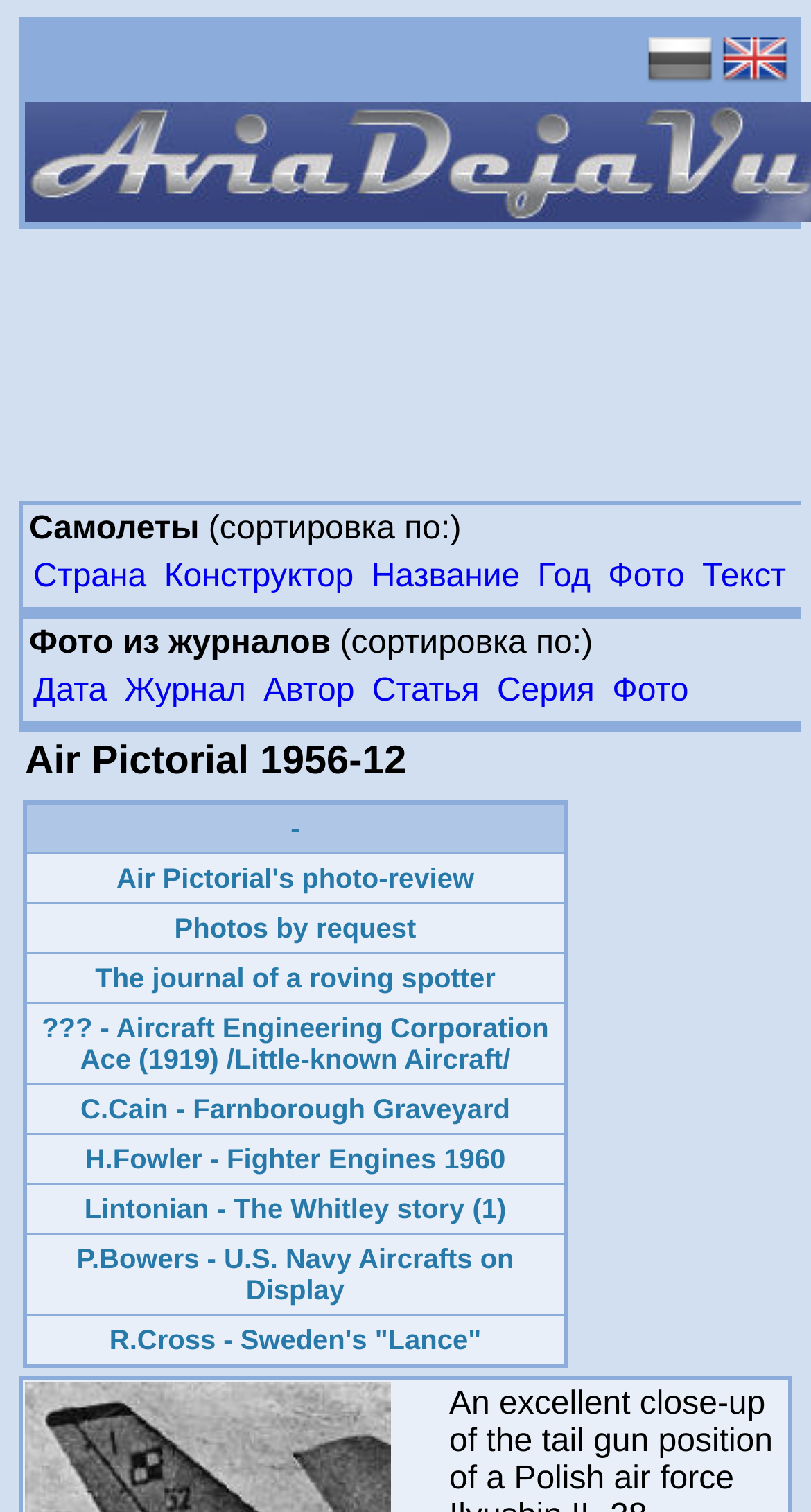Give a comprehensive overview of the webpage, including key elements.

The webpage is about Air Pictorial 1956-12, a journal or magazine issue. At the top, there is a title "Самолеты" (which means "Airplanes" in Russian) followed by a sorting option "(сортировка по:)".

Below the title, there are six links for sorting options: "Страна" (Country), "Конструктор" (Designer), "Название" (Name), "Год" (Year), "Фото" (Photo), and "Текст" (Text). These links are aligned horizontally and take up about half of the page width.

Underneath the sorting options, there is a subtitle "Фото из журналов" (which means "Photos from journals" in Russian) followed by another sorting option "(сортировка по:)". This is followed by six more links for sorting options: "Дата" (Date), "Журнал" (Journal), "Автор" (Author), "Статья" (Article), "Серия" (Series), and "Фото" (Photo). These links are also aligned horizontally and take up about half of the page width.

Further down, there is a large title "Air Pictorial 1956-12" which takes up about half of the page width. Below the title, there are several links to articles or photo reviews, including "Air Pictorial's photo-review", "Photos by request", "The journal of a roving spotter", and several others. These links are stacked vertically and take up most of the remaining page space.